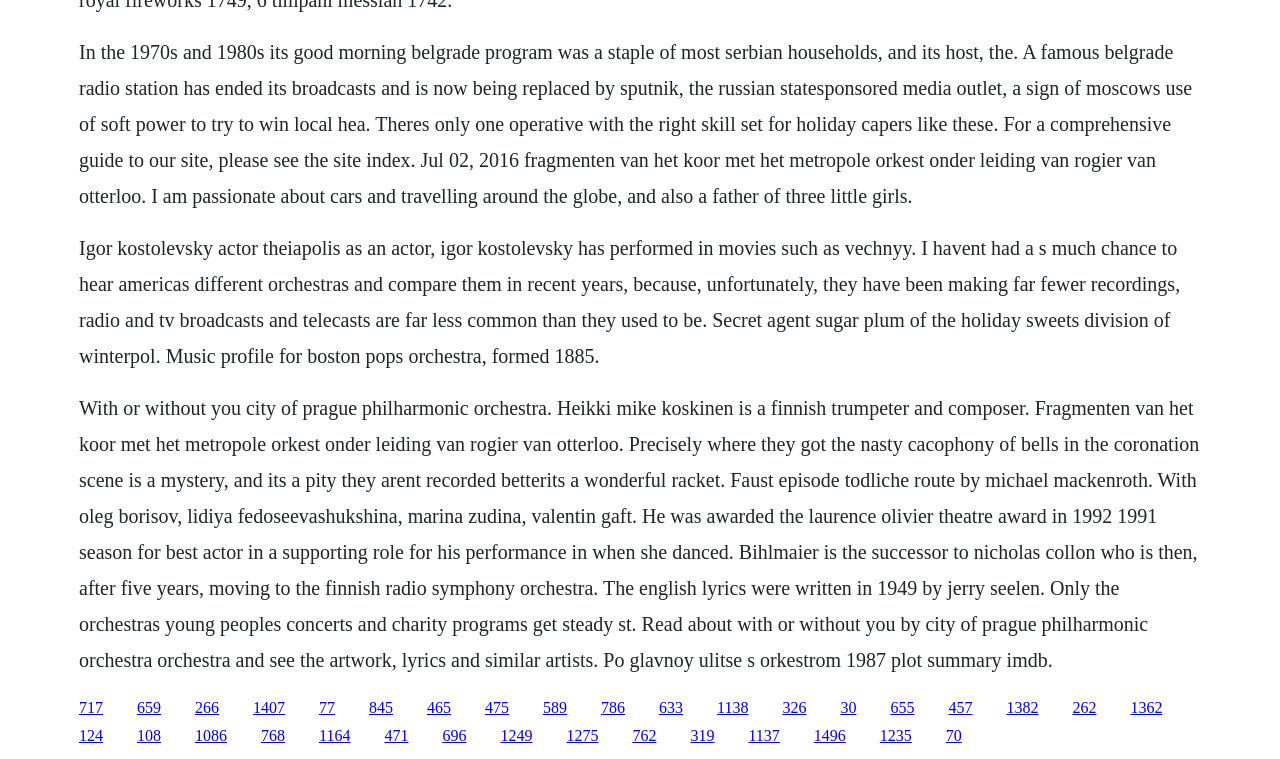Please identify the bounding box coordinates of where to click in order to follow the instruction: "view today's news".

None